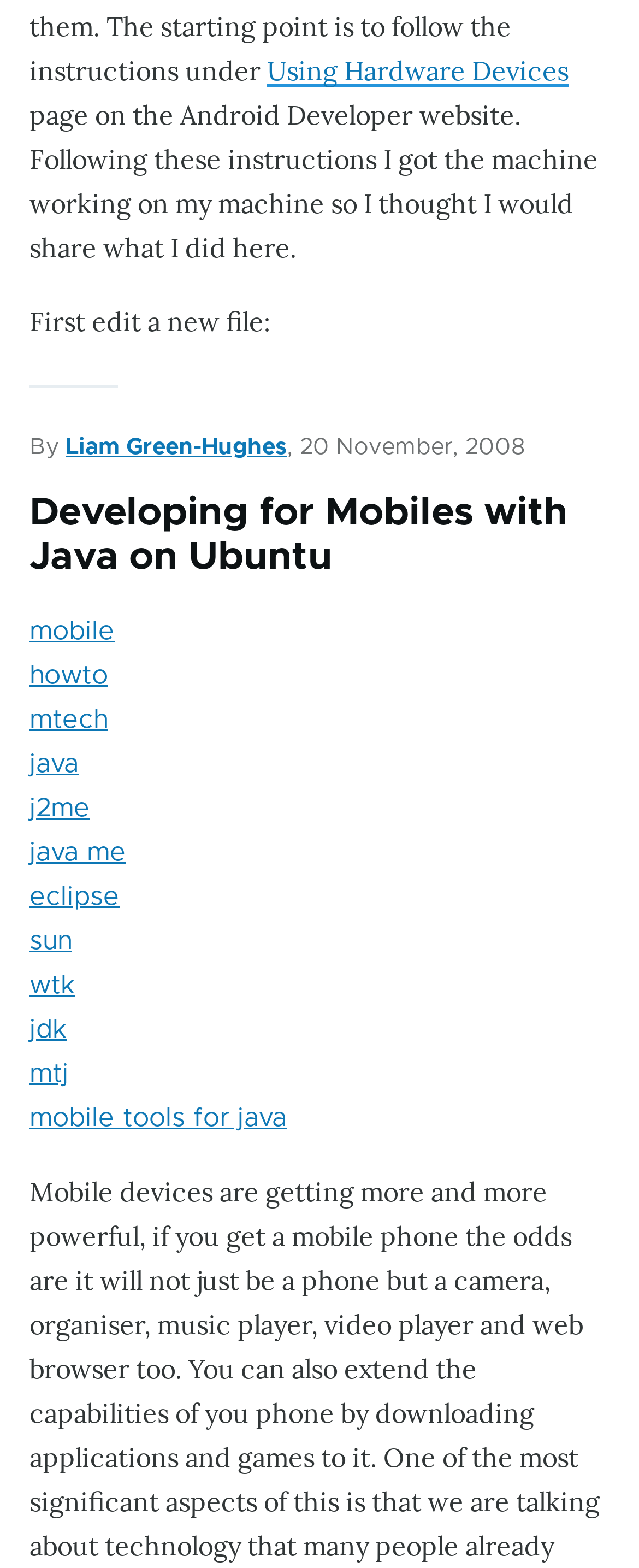Extract the bounding box coordinates for the described element: "mobile". The coordinates should be represented as four float numbers between 0 and 1: [left, top, right, bottom].

[0.046, 0.394, 0.179, 0.411]